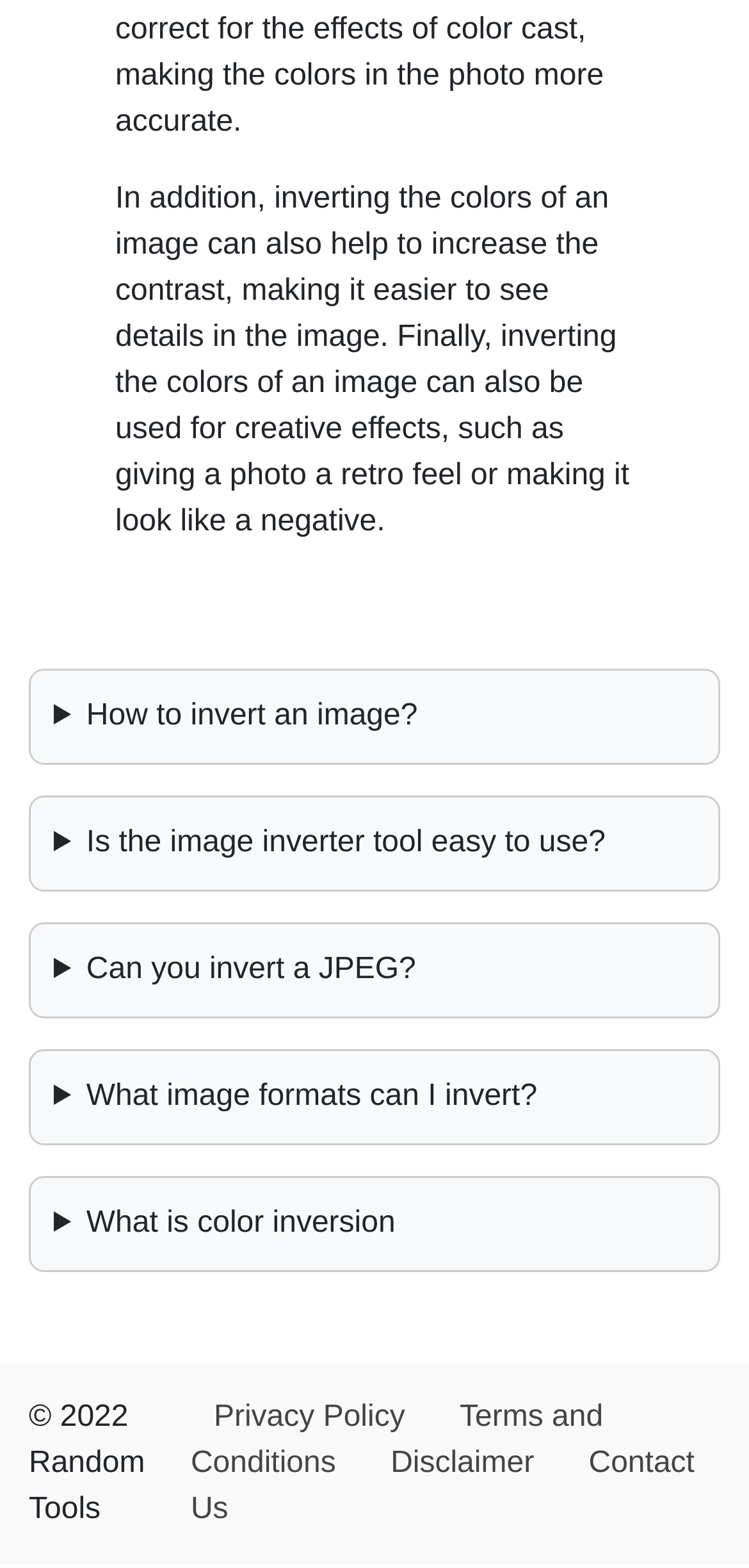Find the bounding box coordinates for the HTML element described in this sentence: "Disclaimer". Provide the coordinates as four float numbers between 0 and 1, in the format [left, top, right, bottom].

[0.521, 0.925, 0.713, 0.946]